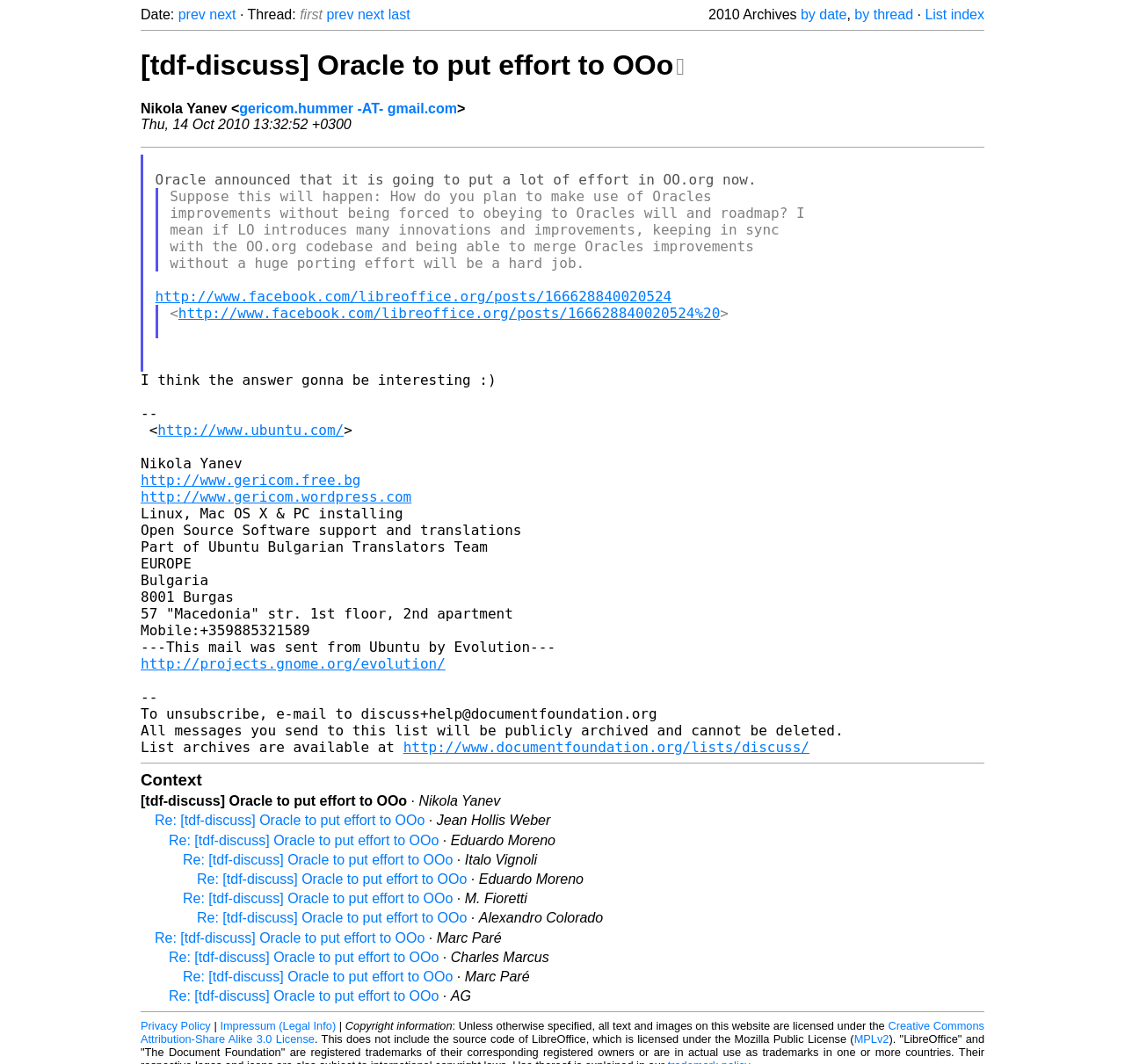Please specify the bounding box coordinates of the clickable section necessary to execute the following command: "go to previous page".

[0.158, 0.007, 0.183, 0.021]